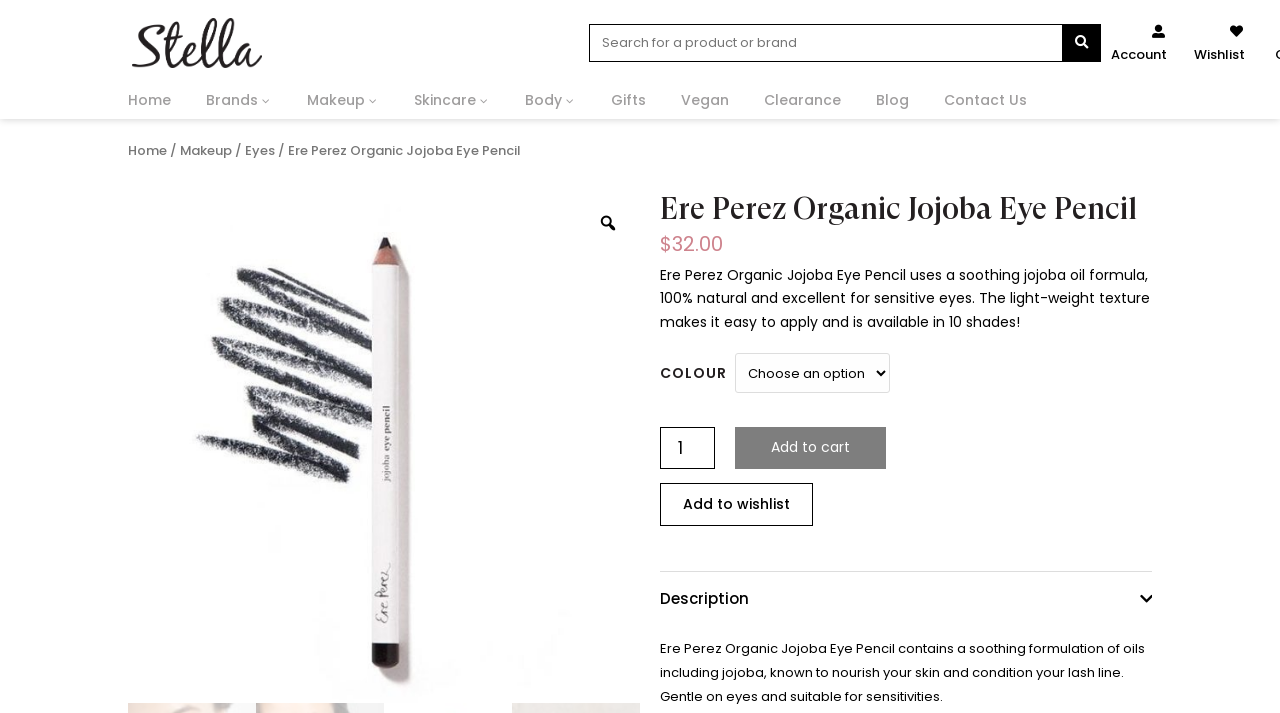Indicate the bounding box coordinates of the element that must be clicked to execute the instruction: "Select a colour option". The coordinates should be given as four float numbers between 0 and 1, i.e., [left, top, right, bottom].

[0.575, 0.495, 0.696, 0.552]